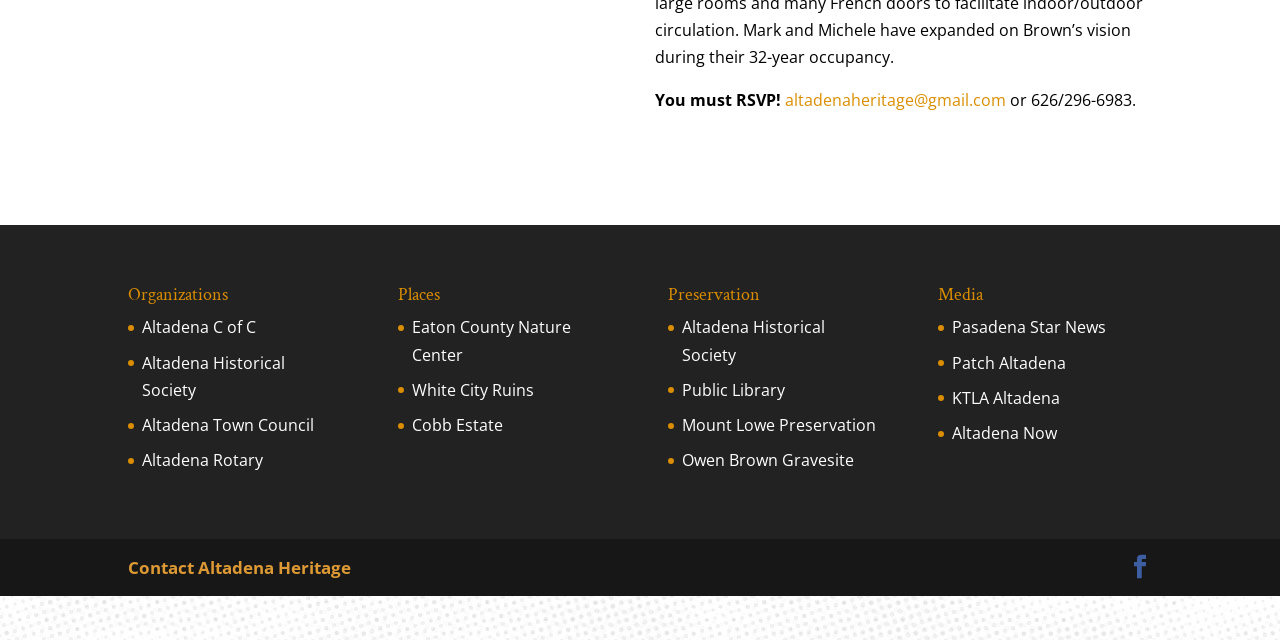Provide the bounding box for the UI element matching this description: "Cobb Estate".

[0.322, 0.647, 0.393, 0.681]